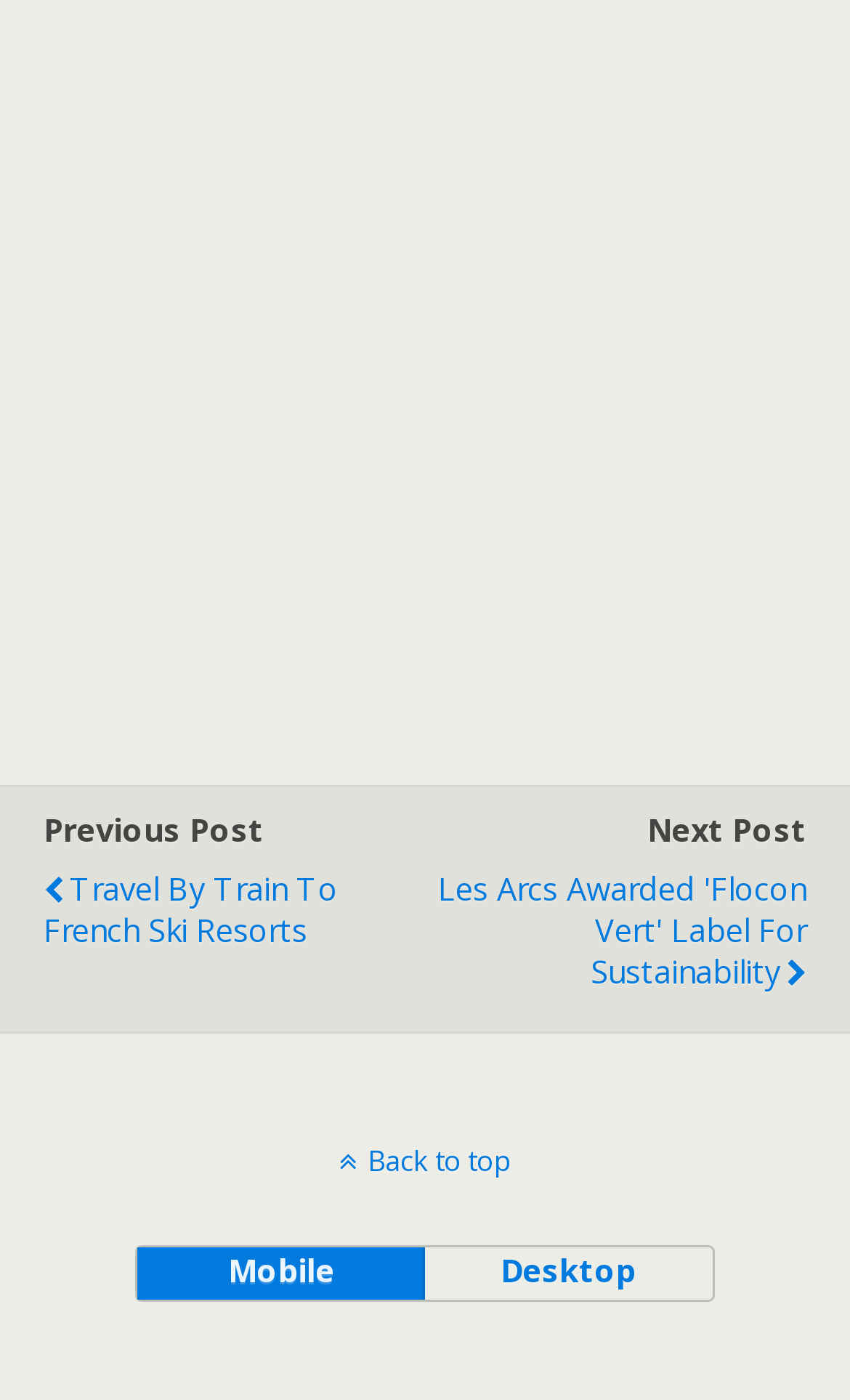Provide your answer in one word or a succinct phrase for the question: 
How many buttons are there on the webpage?

2